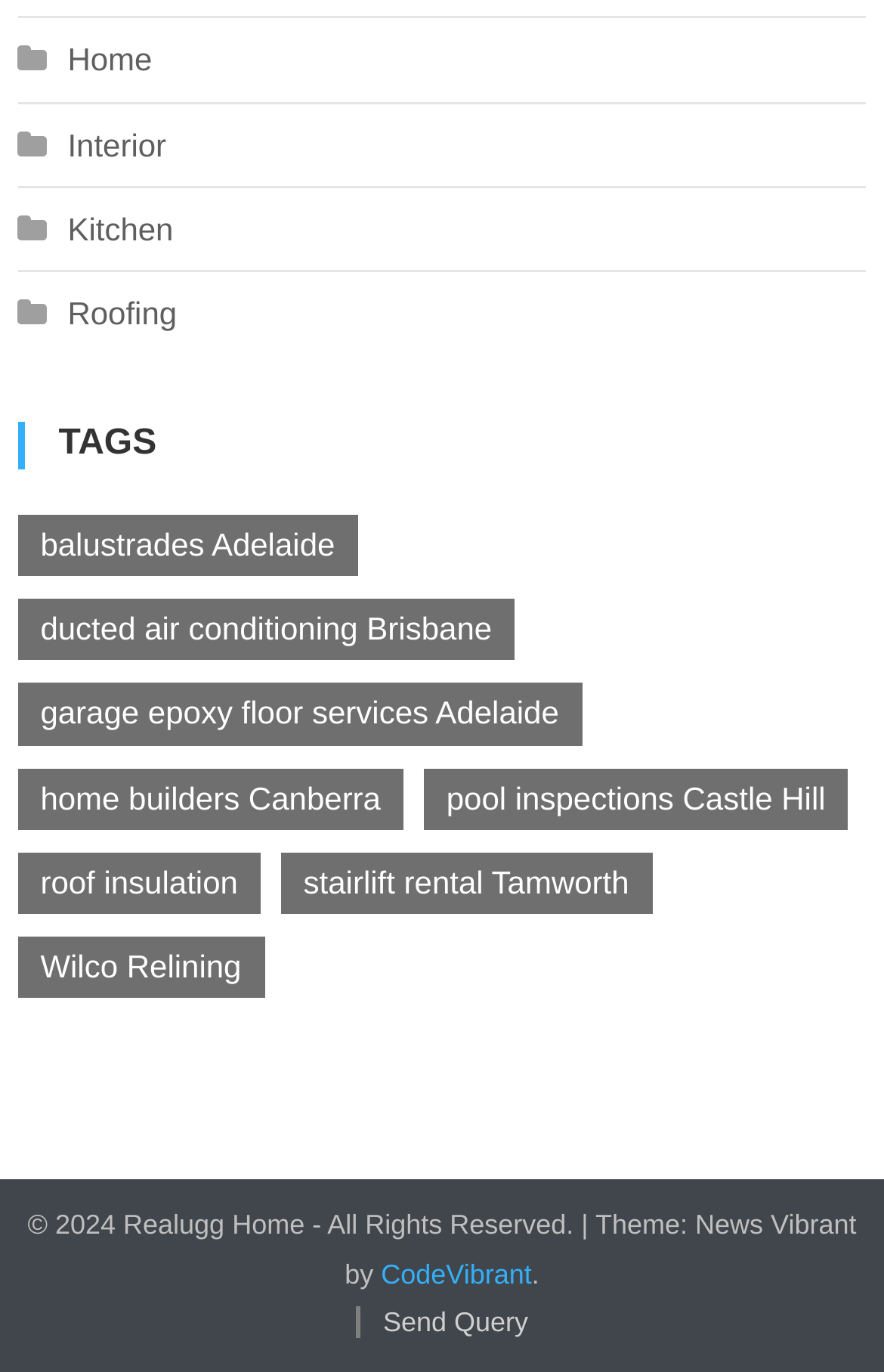Locate the bounding box coordinates of the element I should click to achieve the following instruction: "check roof insulation".

[0.02, 0.621, 0.295, 0.666]